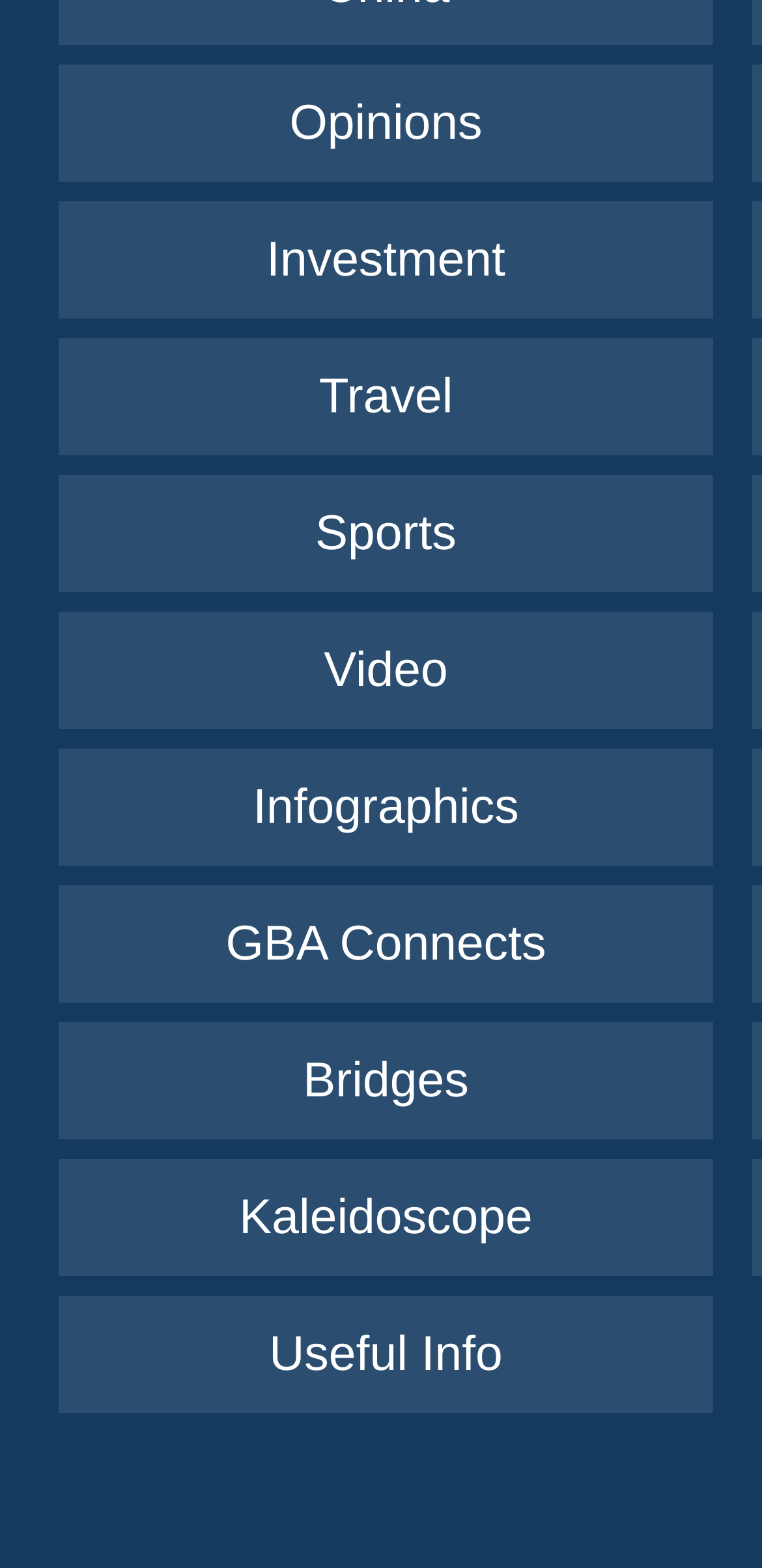Locate the bounding box of the UI element described in the following text: "Useful Info".

[0.353, 0.846, 0.66, 0.881]